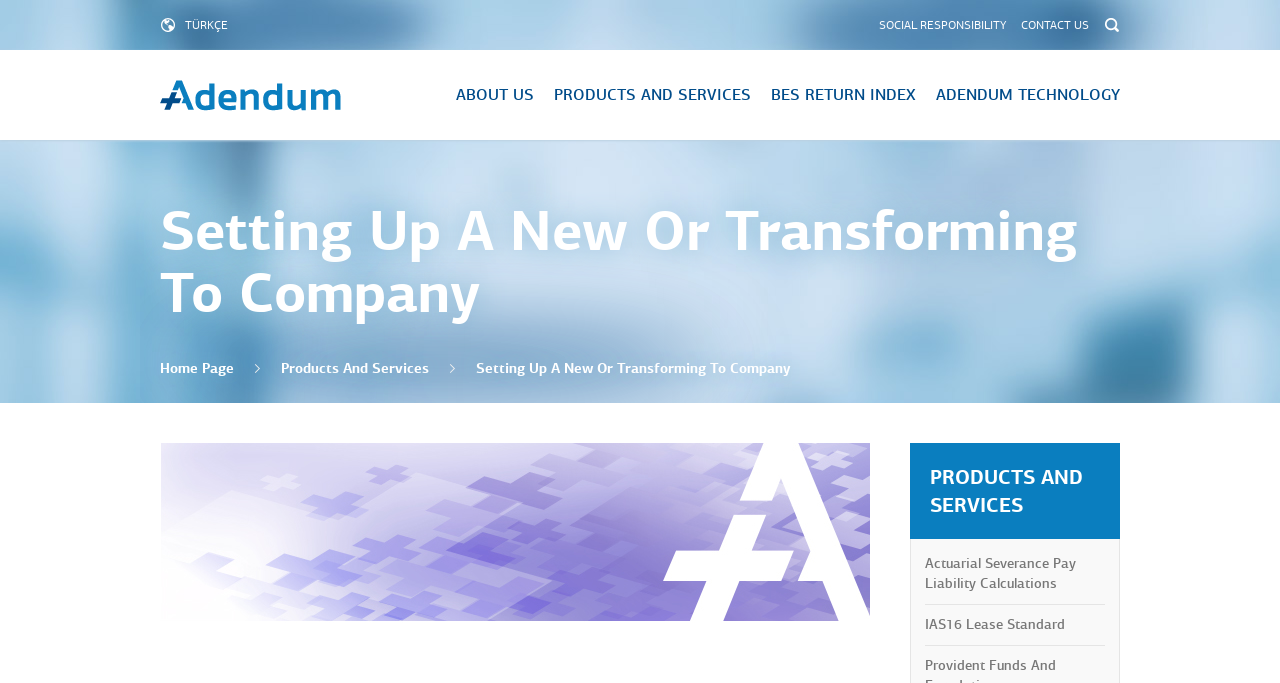From the webpage screenshot, predict the bounding box of the UI element that matches this description: "SOCIAL RESPONSIBILITY".

[0.687, 0.026, 0.786, 0.047]